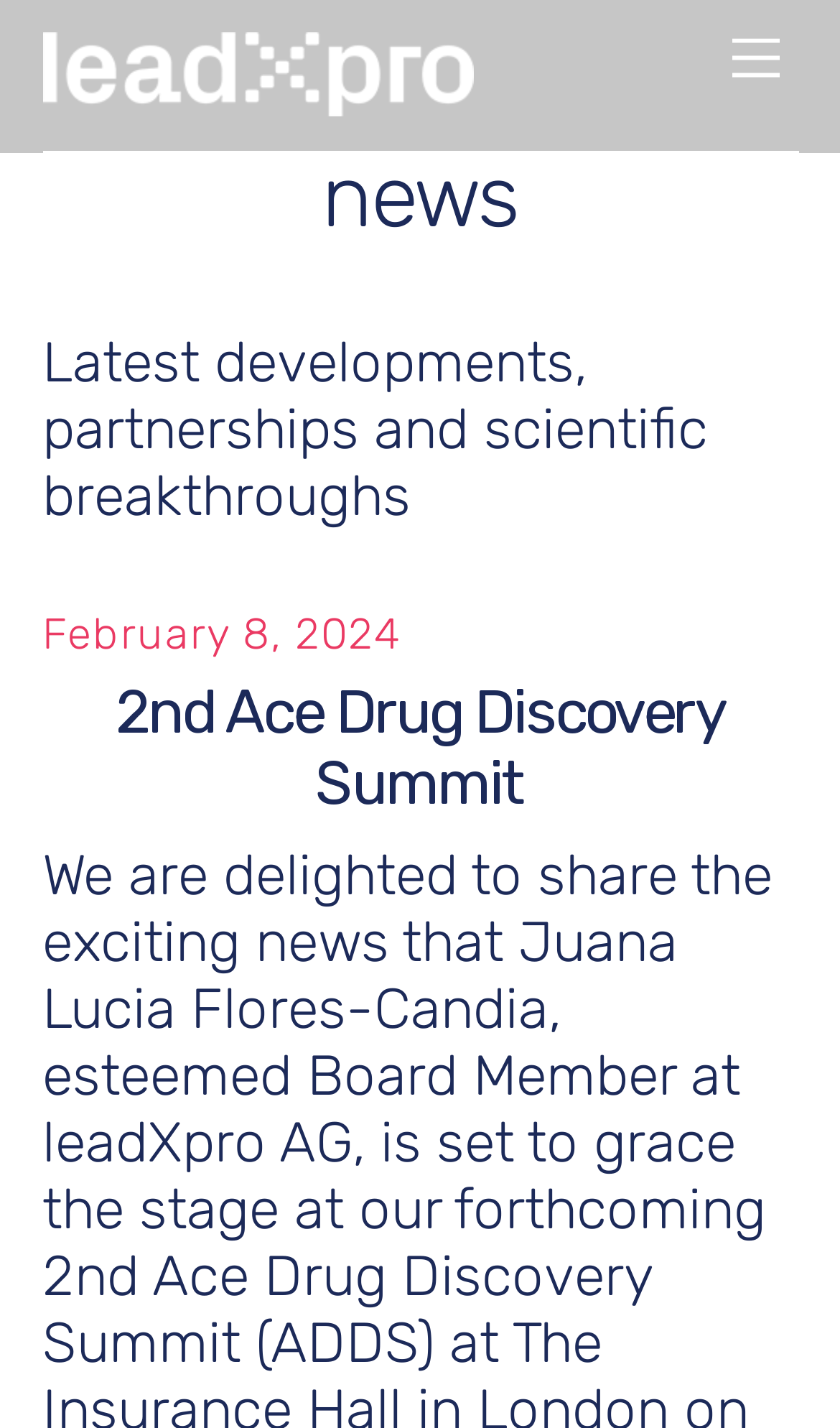Offer an extensive depiction of the webpage and its key elements.

The webpage is titled "news – leadXpro" and appears to be a news or blog page. At the top right corner, there is a "Menu" link. On the top left, there is a "leadXpro" link accompanied by an image with the same name. Below the image, there is a heading that reads "news". 

Under the "news" heading, there is a paragraph of text that summarizes the content of the page, stating "Latest developments, partnerships and scientific breakthroughs". Below this text, there is a time element, followed by a specific date, "February 8, 2024". 

Further down, there is a heading that reads "2nd Ace Drug Discovery Summit", which is a clickable link. There is also another link with the same text nearby. At the very bottom of the page, on the right side, there is a "Back To Top" link.